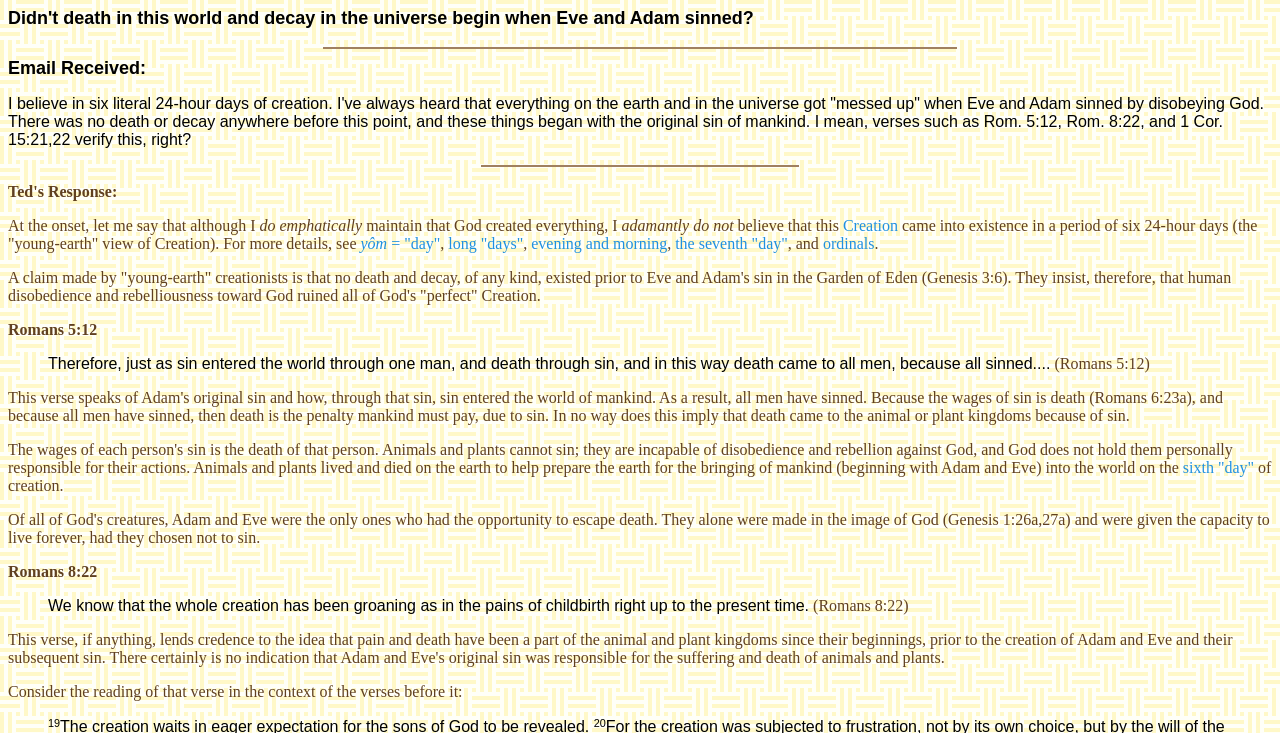Using the provided description yôm = "day", find the bounding box coordinates for the UI element. Provide the coordinates in (top-left x, top-left y, bottom-right x, bottom-right y) format, ensuring all values are between 0 and 1.

[0.282, 0.321, 0.344, 0.344]